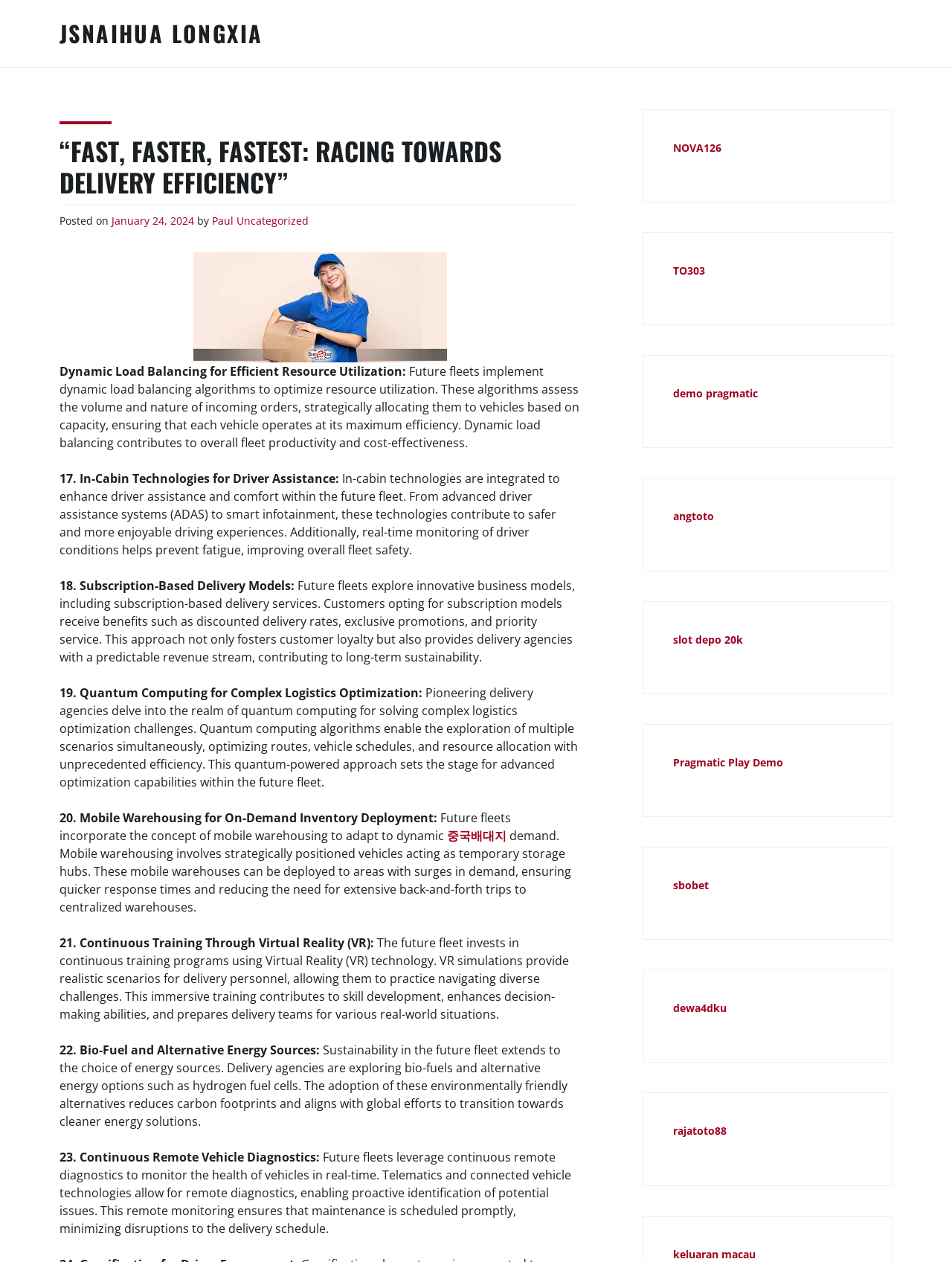What is the author of this article?
Refer to the image and provide a thorough answer to the question.

The author of this article is mentioned in the header section of the webpage, where it says 'Posted on January 24, 2024 by Paul'.